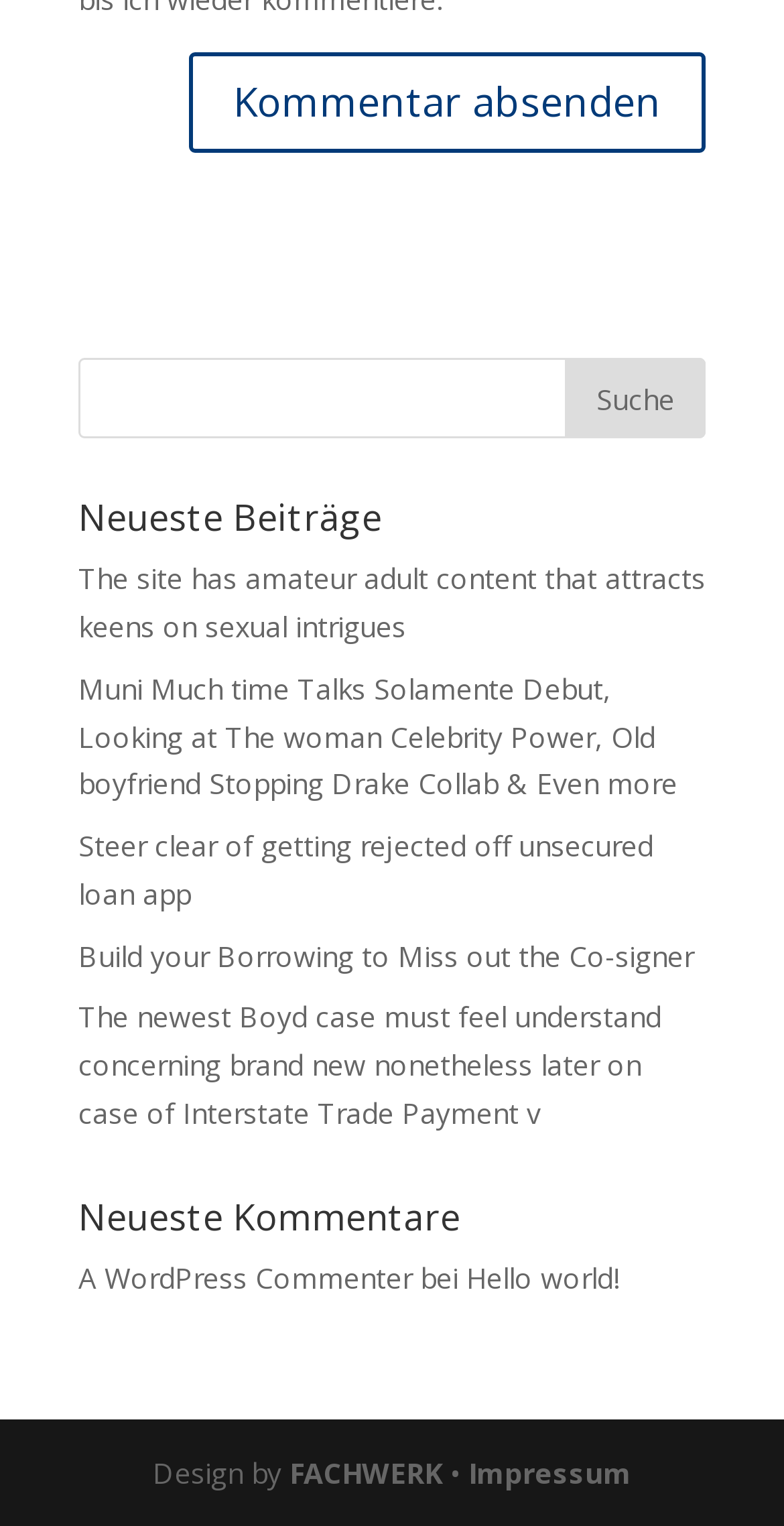What type of content does the website feature?
Can you provide an in-depth and detailed response to the question?

The link with the text 'The site has amateur adult content that attracts keens on sexual intrigues' suggests that the website features adult content, possibly related to sexual topics.